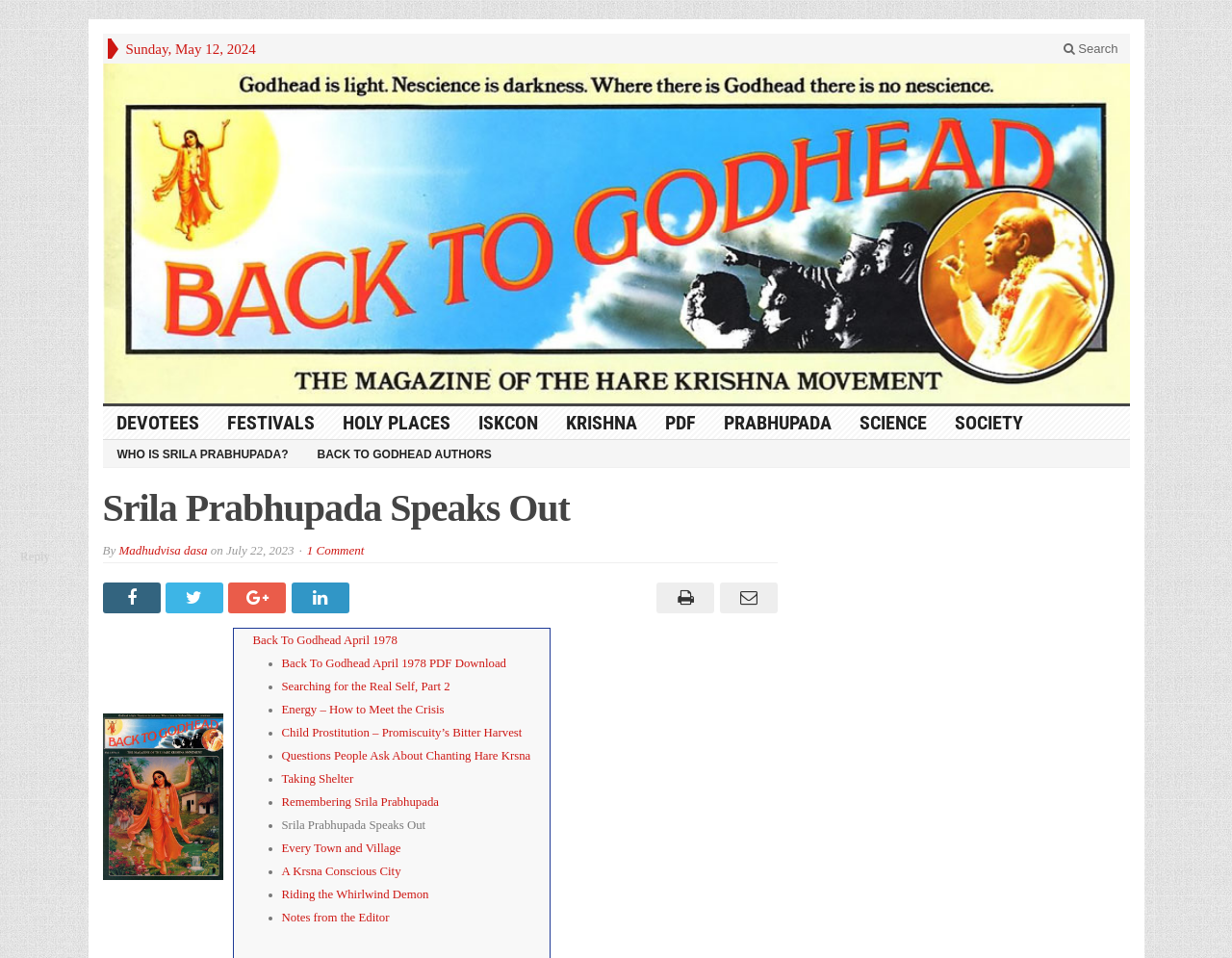How many comments does the article have?
Please provide an in-depth and detailed response to the question.

I found the number of comments by looking at the link that says '1 Comment' below the article. This indicates that there is one comment on the article.